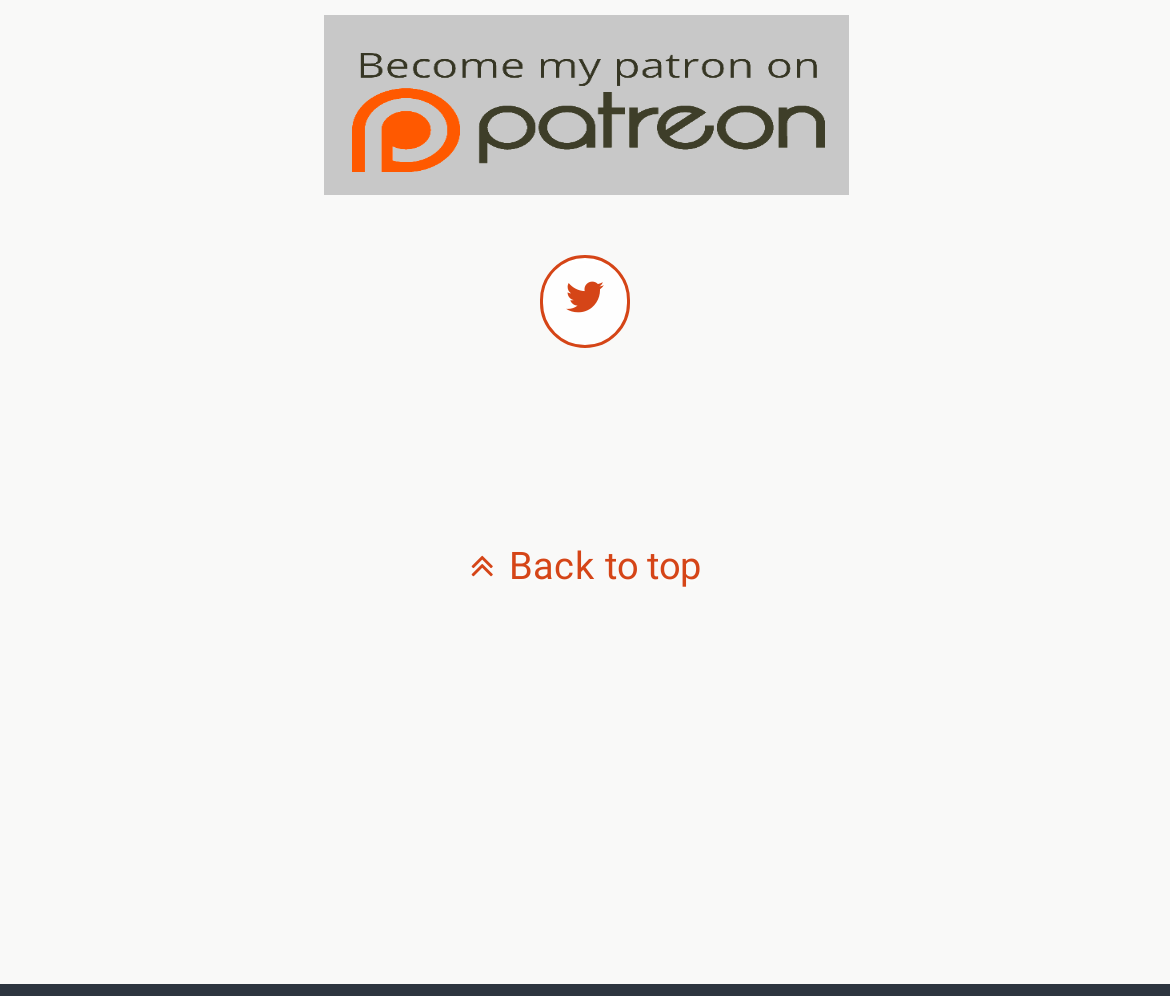Extract the bounding box coordinates for the HTML element that matches this description: "title="Twitter"". The coordinates should be four float numbers between 0 and 1, i.e., [left, top, right, bottom].

[0.46, 0.256, 0.539, 0.349]